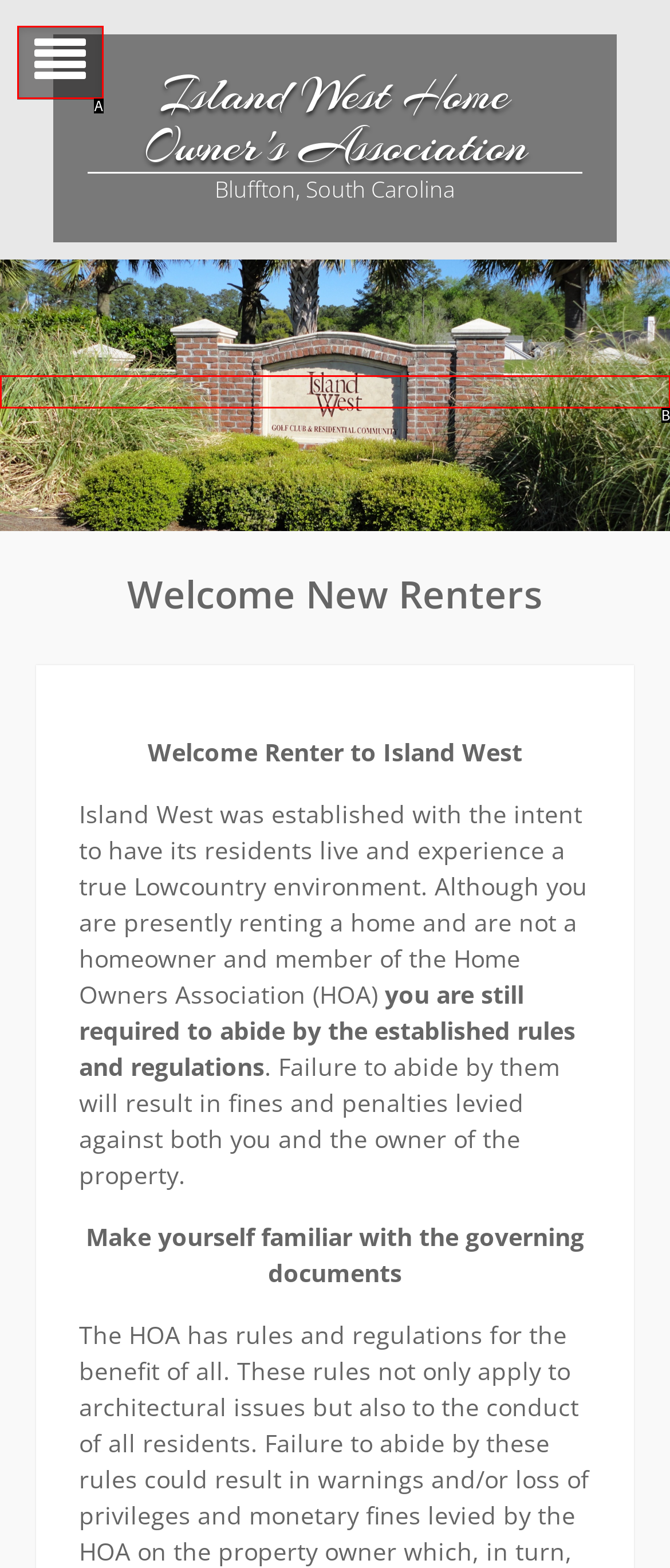Based on the description: Menu
Select the letter of the corresponding UI element from the choices provided.

A